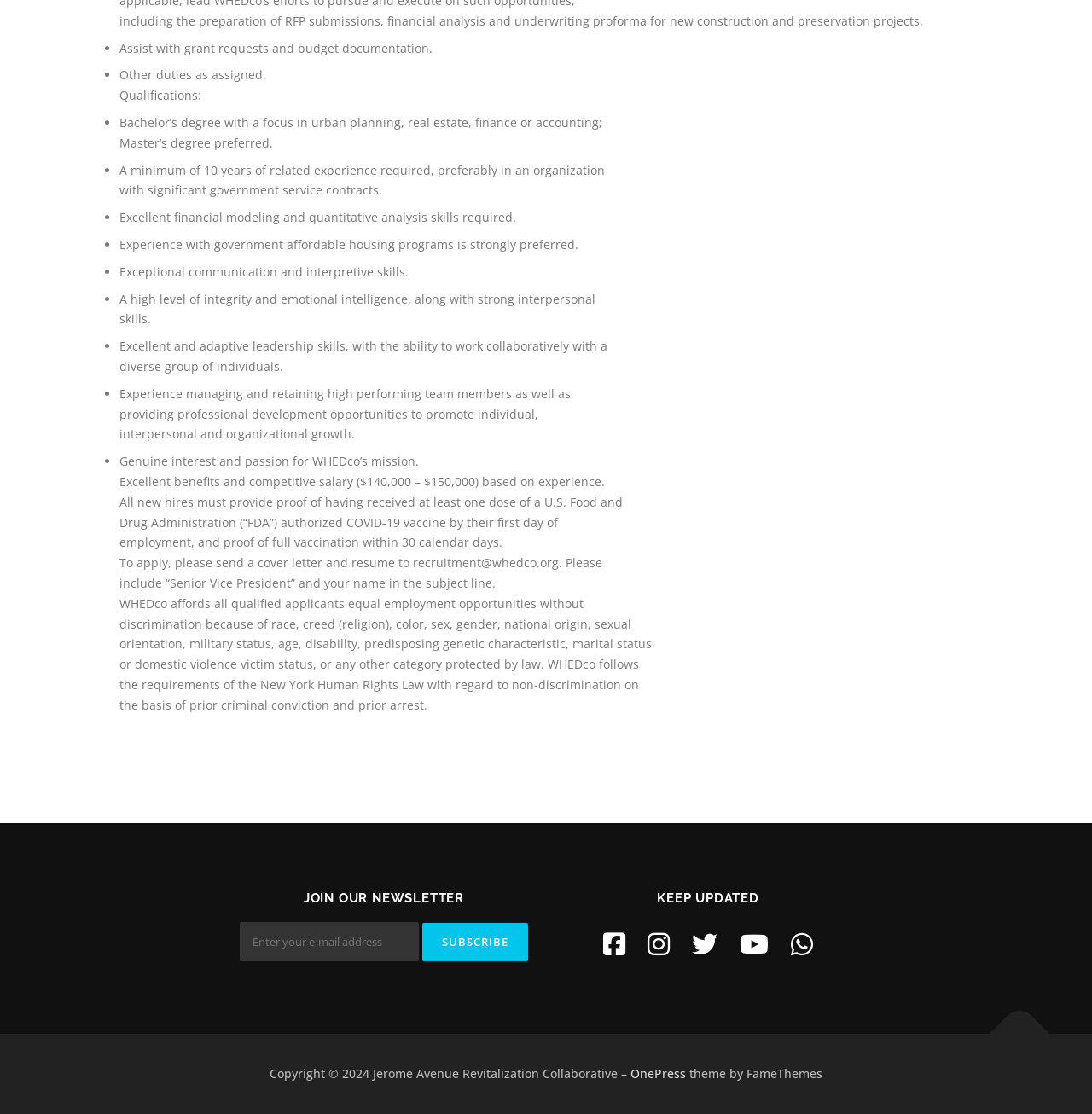Identify the coordinates of the bounding box for the element that must be clicked to accomplish the instruction: "Search for a topic".

None